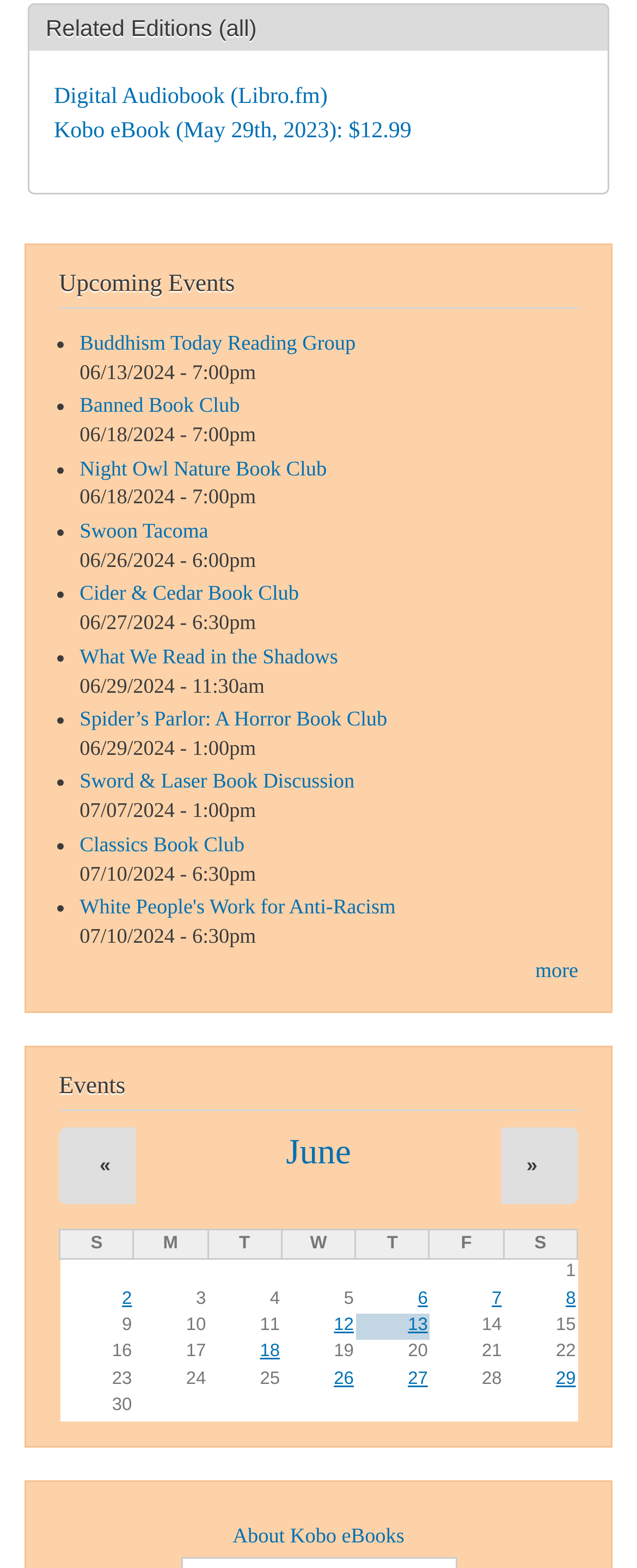What is the title of the 'Related Editions' section?
Answer with a single word or short phrase according to what you see in the image.

Related Editions (all)